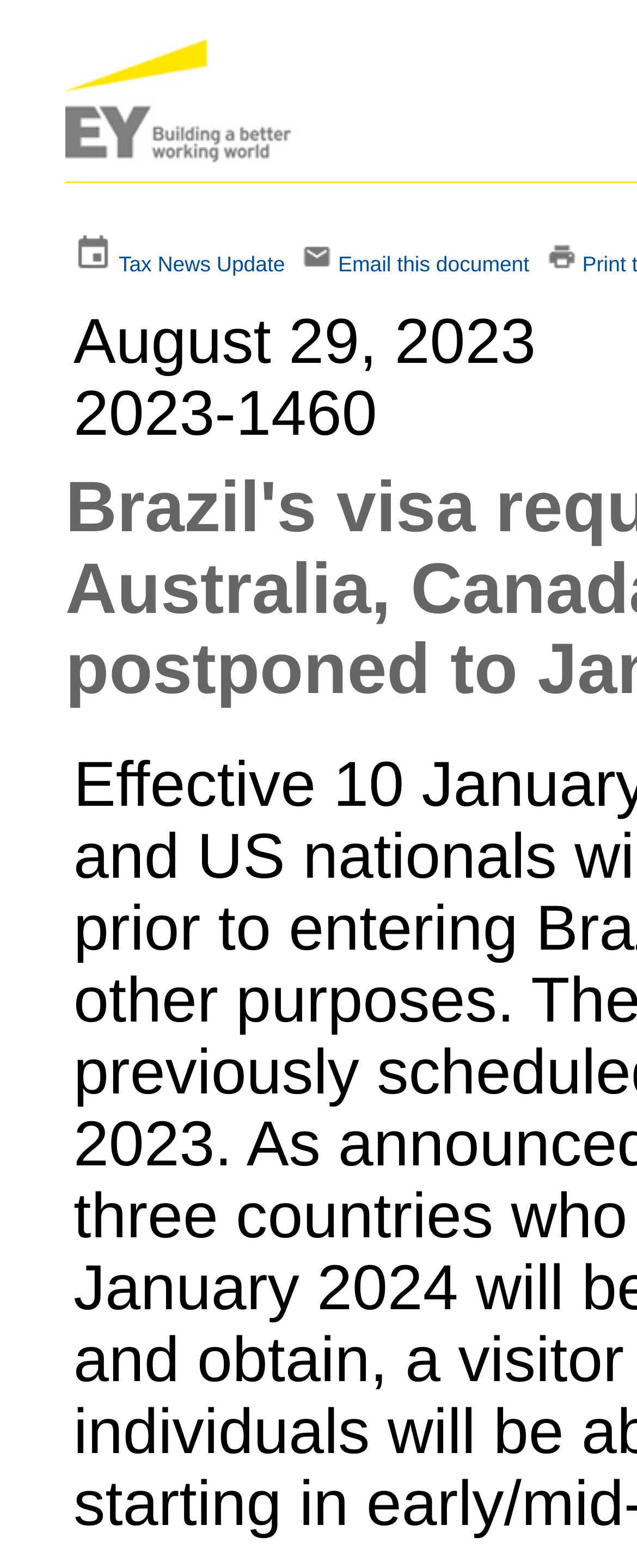How many links are on the top of the page?
Refer to the image and answer the question using a single word or phrase.

4